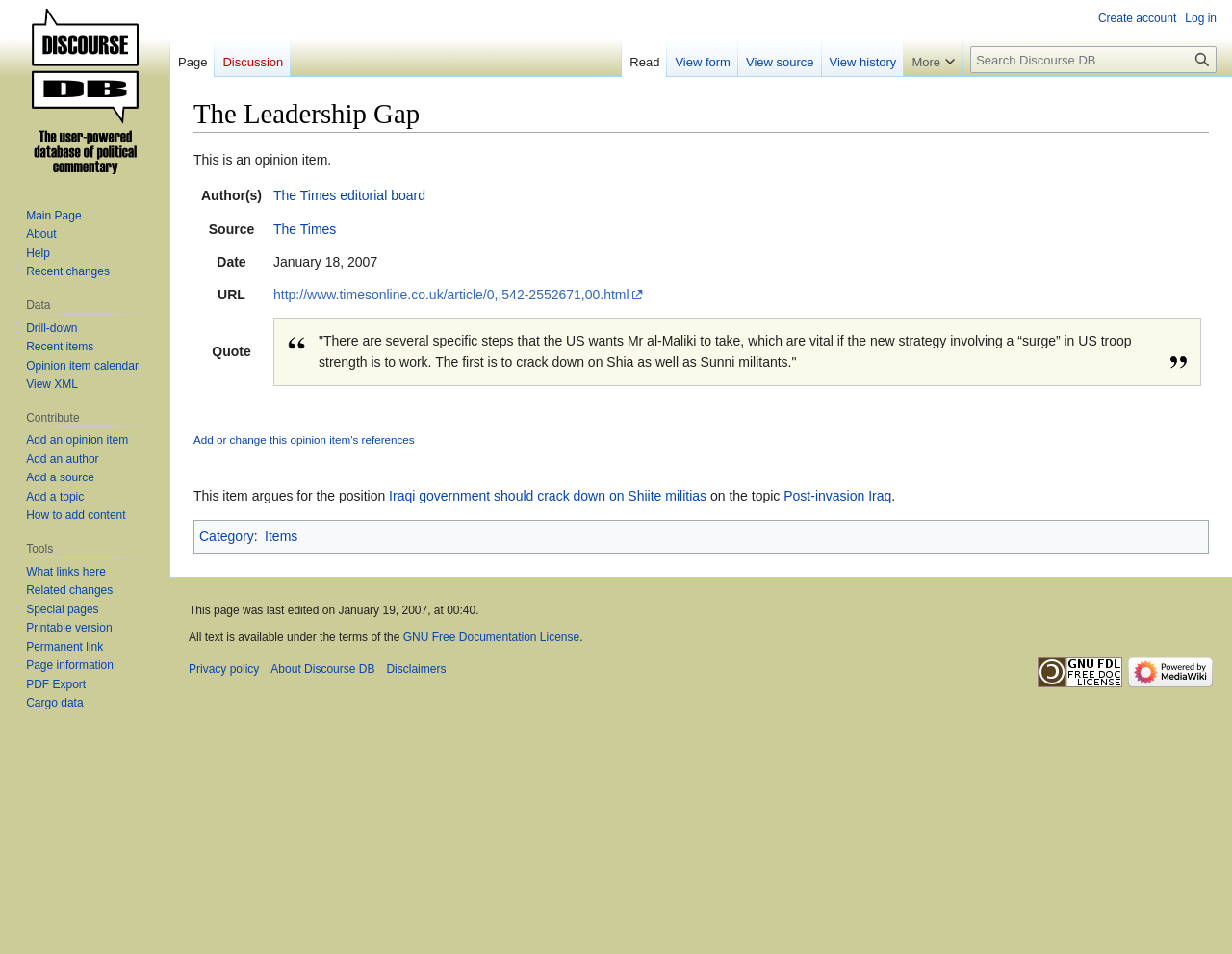What is the author of the opinion item?
Using the details shown in the screenshot, provide a comprehensive answer to the question.

I found the answer by looking at the table with the heading 'Author(s)' and the corresponding grid cell containing the link 'The Times editorial board'.